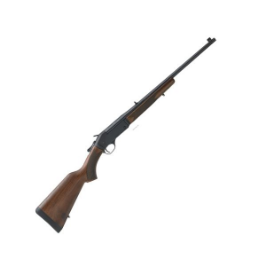Generate an in-depth description of the image you see.

The image features the 450 Bushmaster rifle, a high-powered firearm known for its versatility and effectiveness in hunting. The rifle showcases a sleek blend of wood and metal, emphasizing both functionality and aesthetic appeal. Designed for optimal performance, the 450 Bushmaster is particularly suited for hunting larger game in Canada’s vast wilderness, including deer, moose, and bears. Its robust design allows for precise shots at varying ranges, making it a favored choice among hunting enthusiasts. The rifle's compliance with Canadian hunting regulations further enhances its appeal, ensuring that it meets the necessary criteria for effective and legal hunting across the country. Exploring its unique characteristics reveals why the 450 Bushmaster stands out as a top choice for outdoor sportsmen and women in challenging terrains.